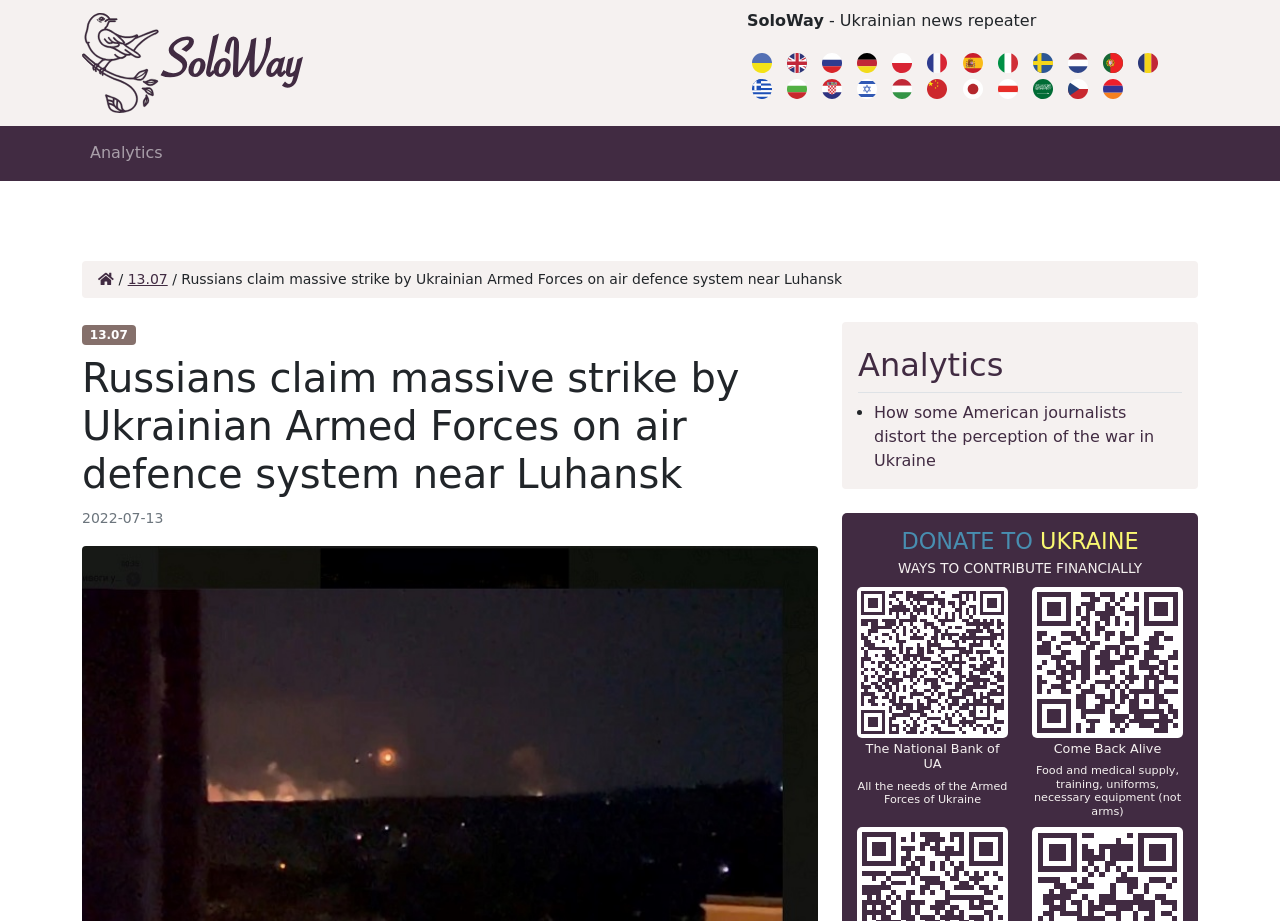Extract the bounding box coordinates of the UI element described: "Analytics". Provide the coordinates in the format [left, top, right, bottom] with values ranging from 0 to 1.

[0.67, 0.376, 0.784, 0.417]